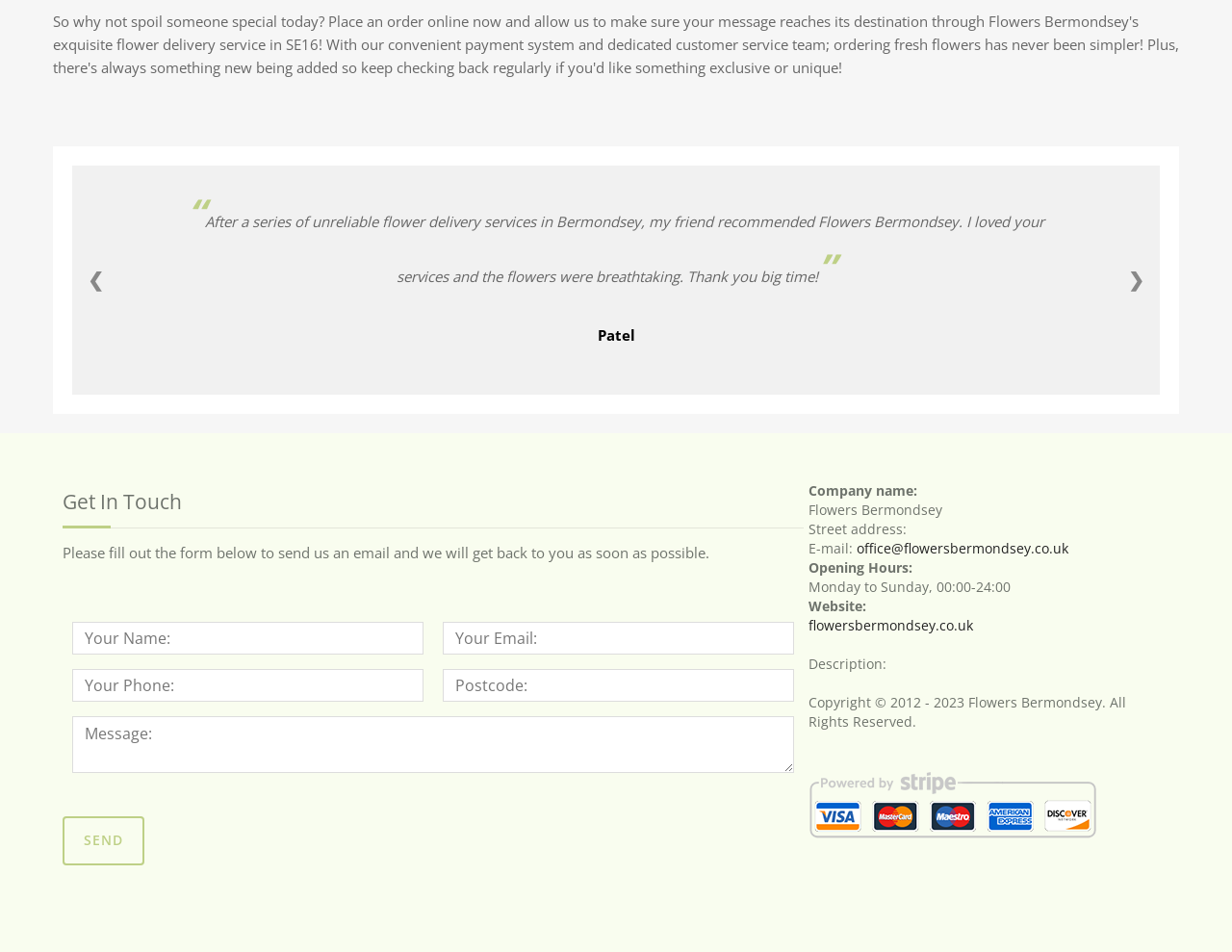Find the bounding box coordinates of the area that needs to be clicked in order to achieve the following instruction: "Fill in the 'Your Name' field". The coordinates should be specified as four float numbers between 0 and 1, i.e., [left, top, right, bottom].

[0.059, 0.653, 0.344, 0.687]